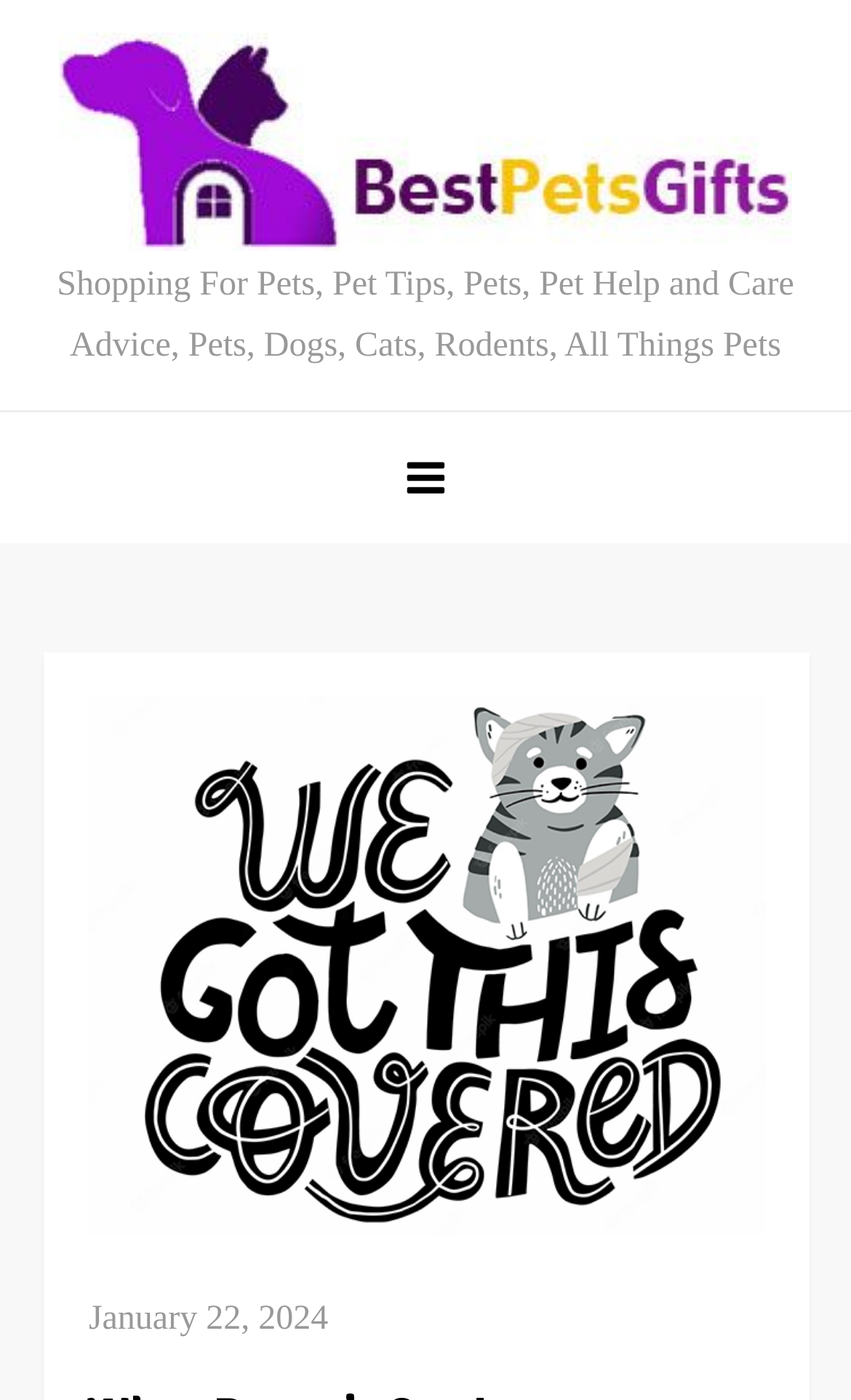Based on the provided description, "alt="Best Pets Gifts"", find the bounding box of the corresponding UI element in the screenshot.

[0.069, 0.023, 0.931, 0.179]